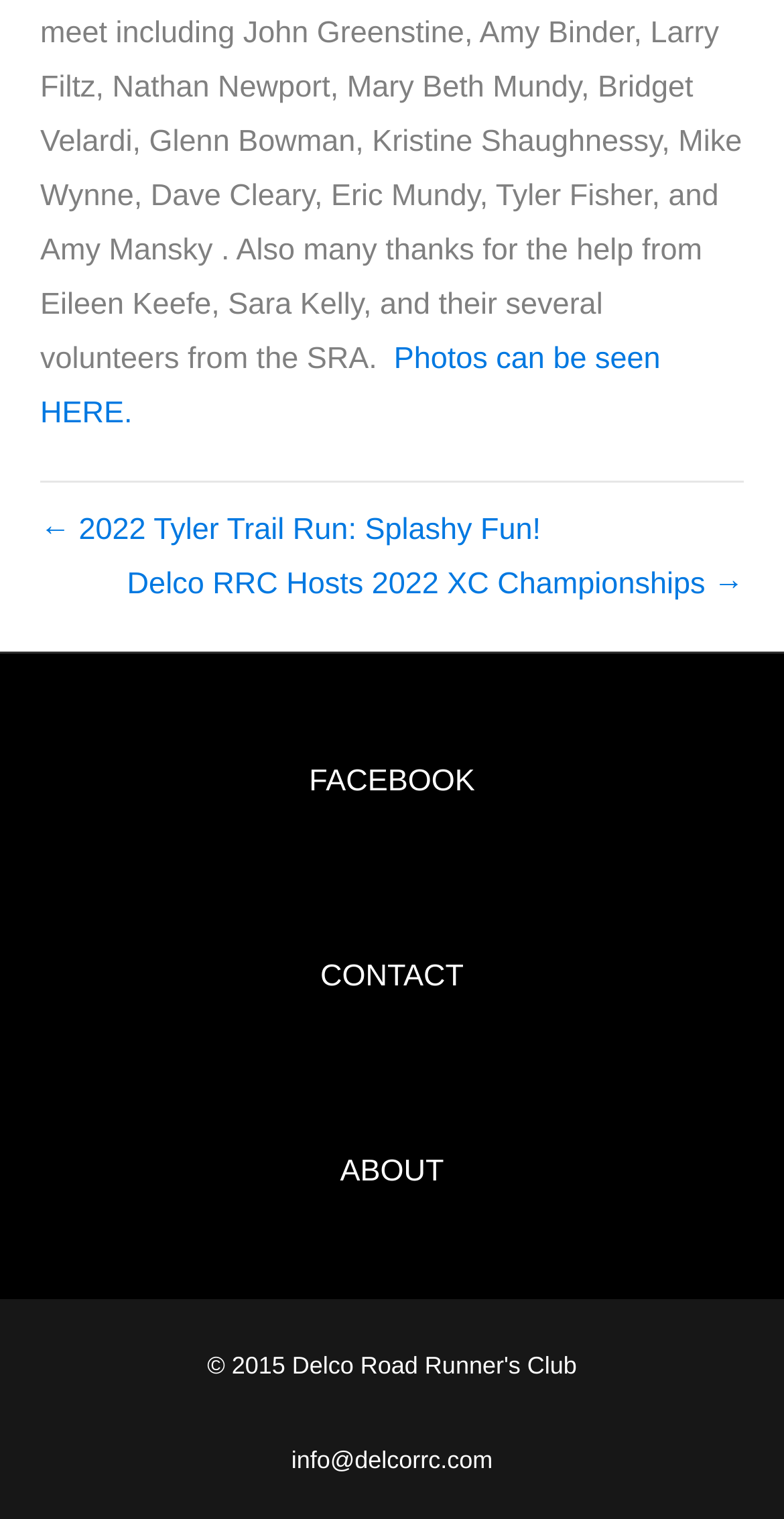What are the main sections of the webpage?
From the details in the image, answer the question comprehensively.

The webpage has three main sections, which are 'Photos', 'About', and 'Contact', as indicated by the links present on the webpage. These sections likely provide more information about the running club or events.